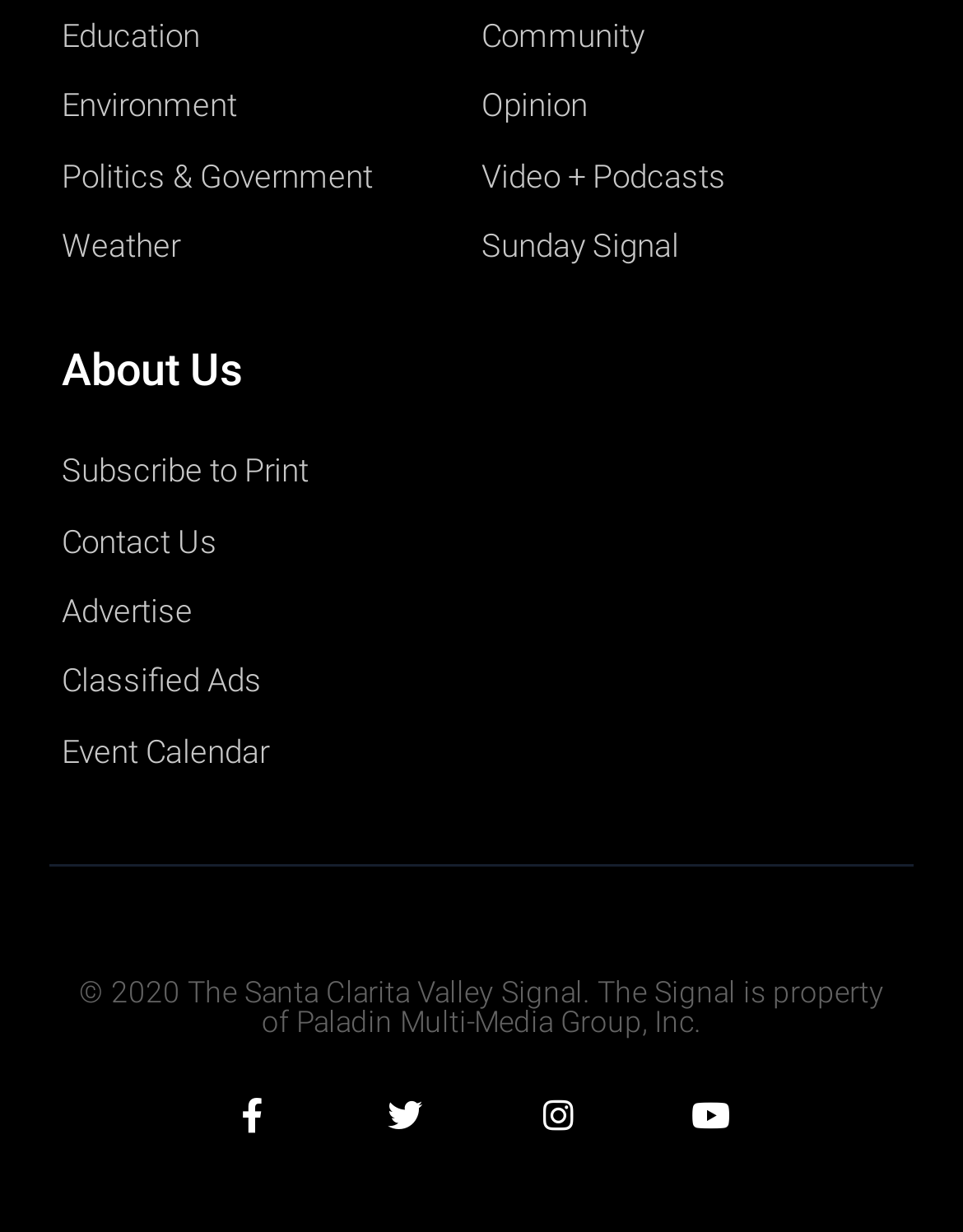Provide a short answer using a single word or phrase for the following question: 
What categories are available for news?

Education, Environment, etc.